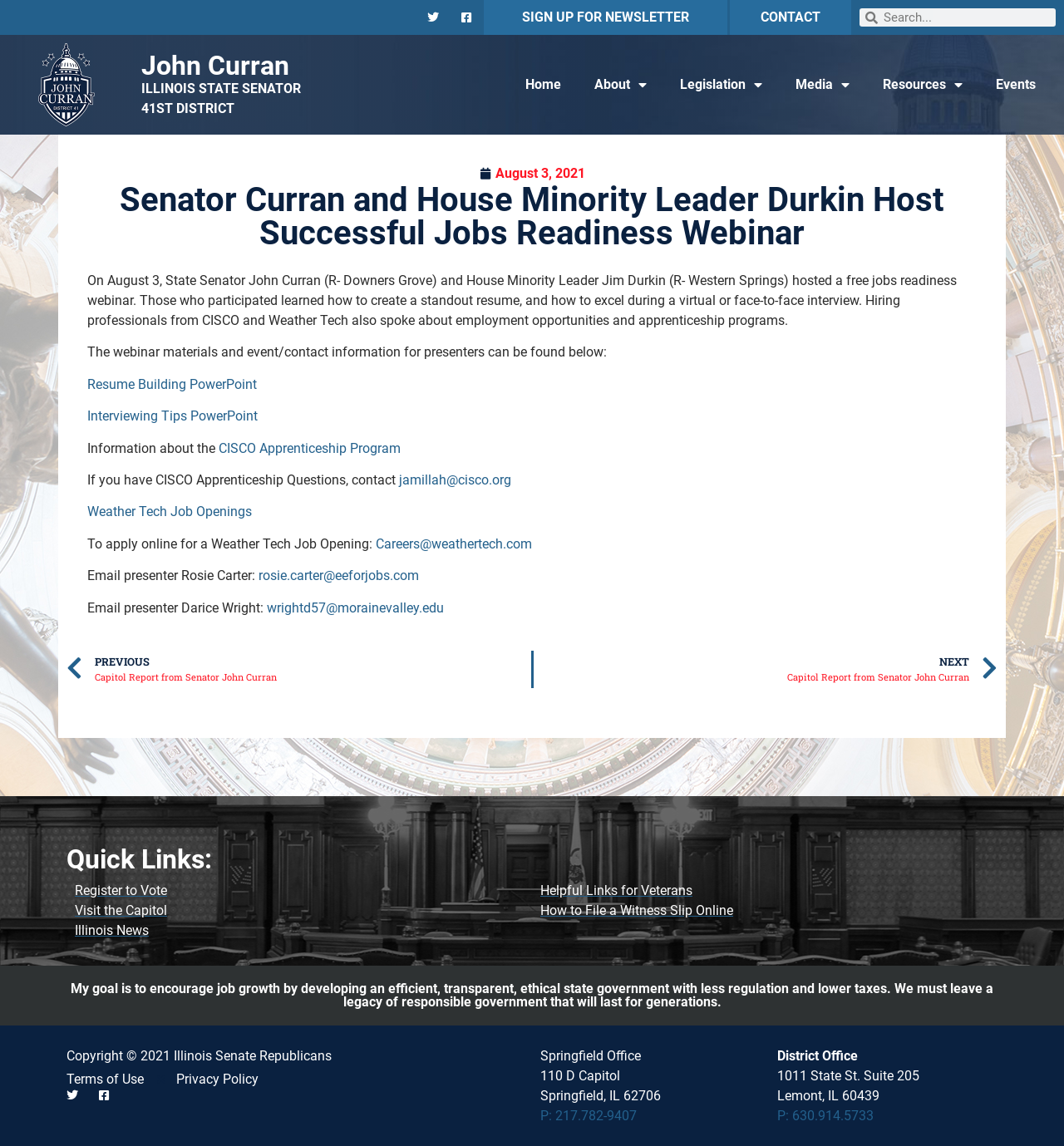Please find the bounding box coordinates of the element that must be clicked to perform the given instruction: "View previous Capitol Report". The coordinates should be four float numbers from 0 to 1, i.e., [left, top, right, bottom].

[0.062, 0.568, 0.499, 0.6]